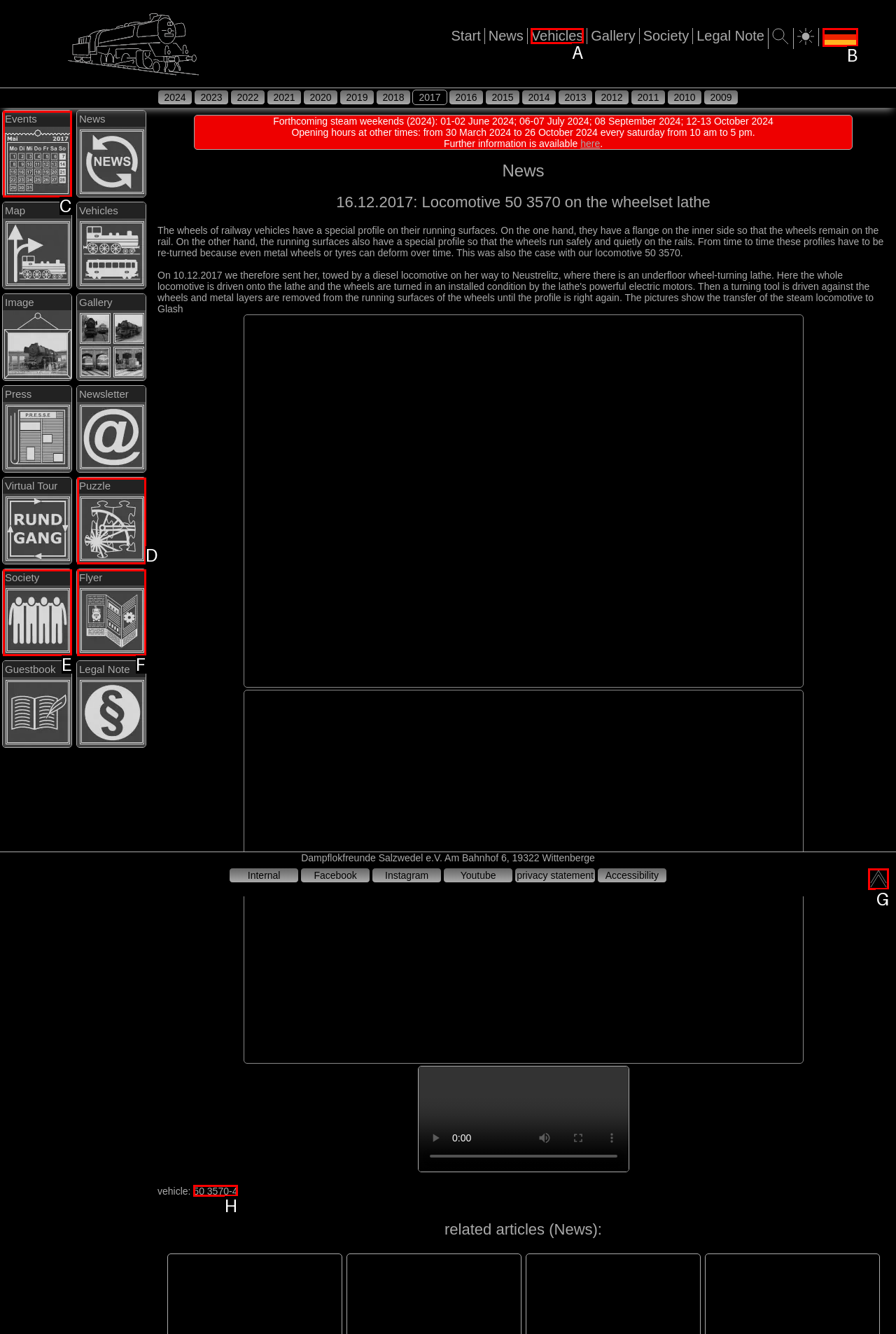Indicate the HTML element that should be clicked to perform the task: Go to the About page Reply with the letter corresponding to the chosen option.

None